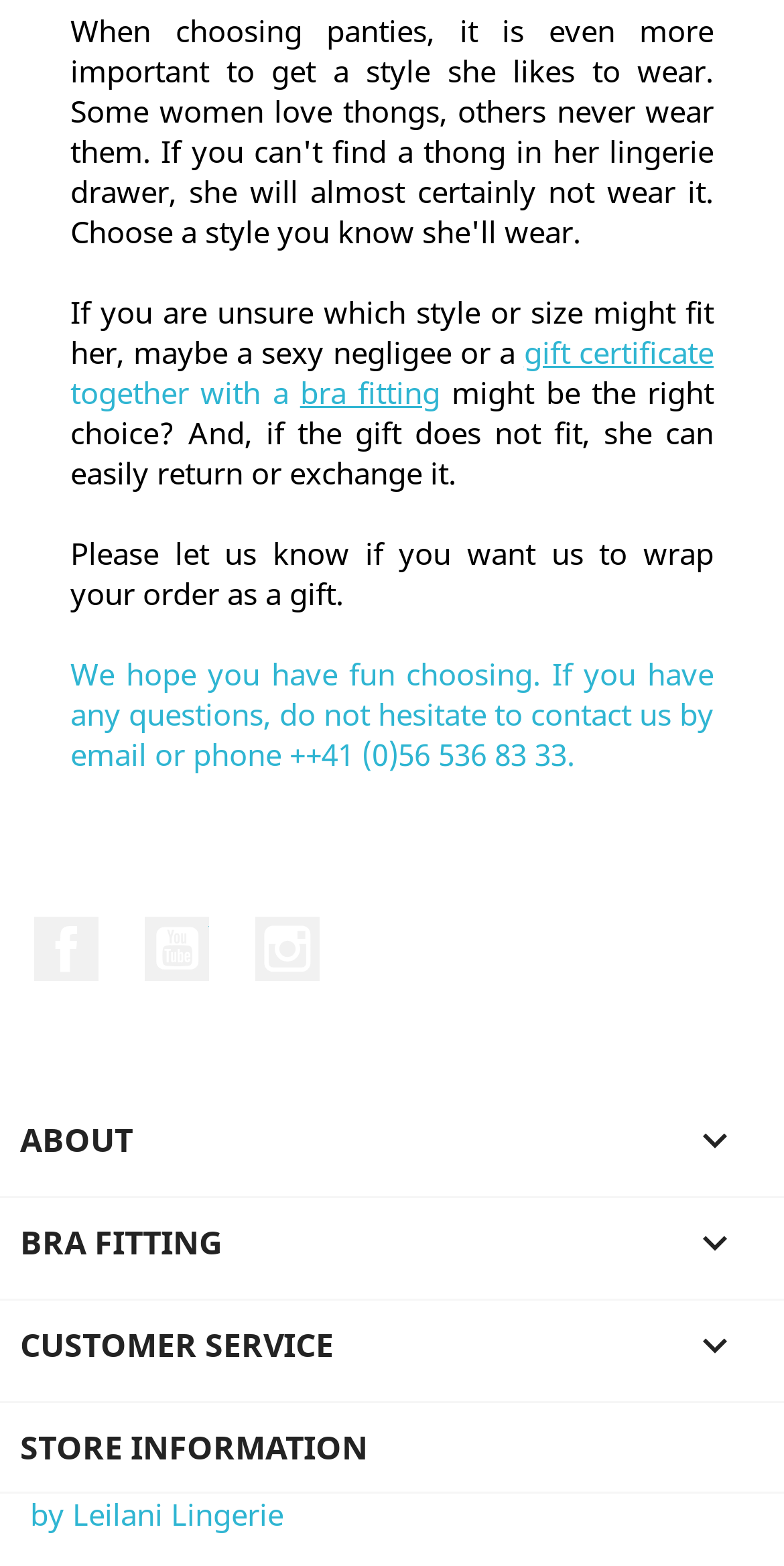Please find the bounding box coordinates of the element that must be clicked to perform the given instruction: "Open menu". The coordinates should be four float numbers from 0 to 1, i.e., [left, top, right, bottom].

None